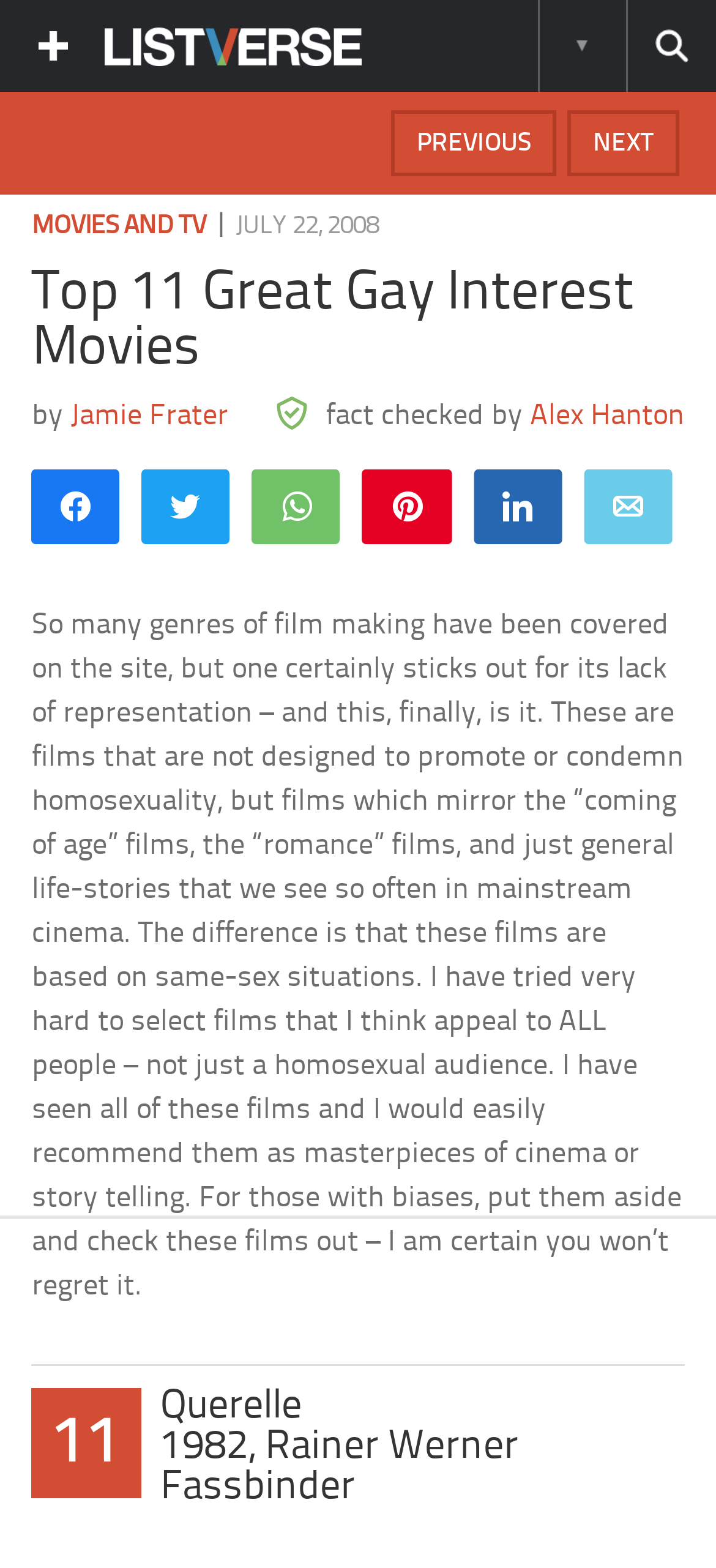What is the purpose of this webpage?
Use the screenshot to answer the question with a single word or phrase.

To recommend gay interest movies